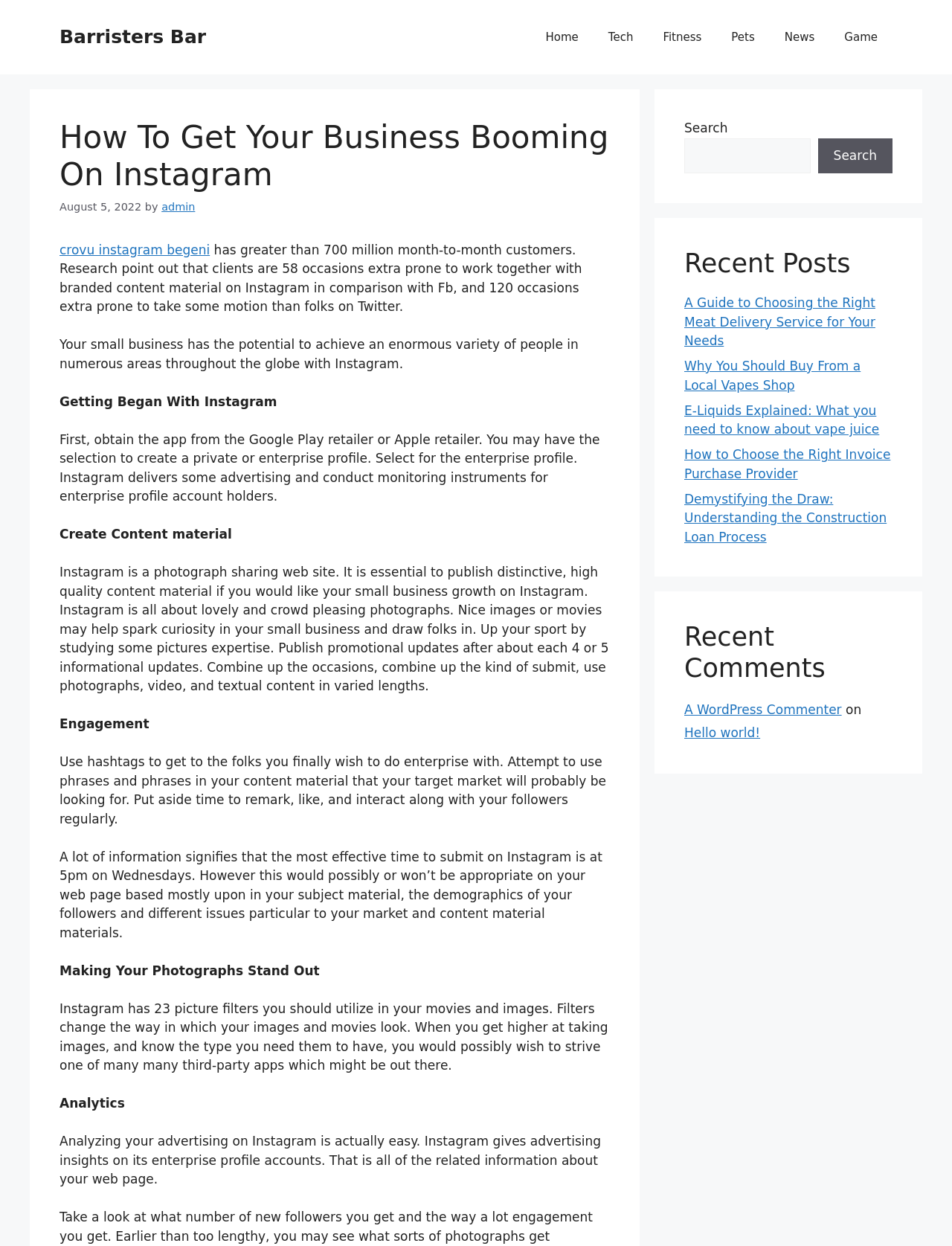Locate the bounding box of the user interface element based on this description: "parent_node: Search name="s"".

[0.719, 0.111, 0.851, 0.139]